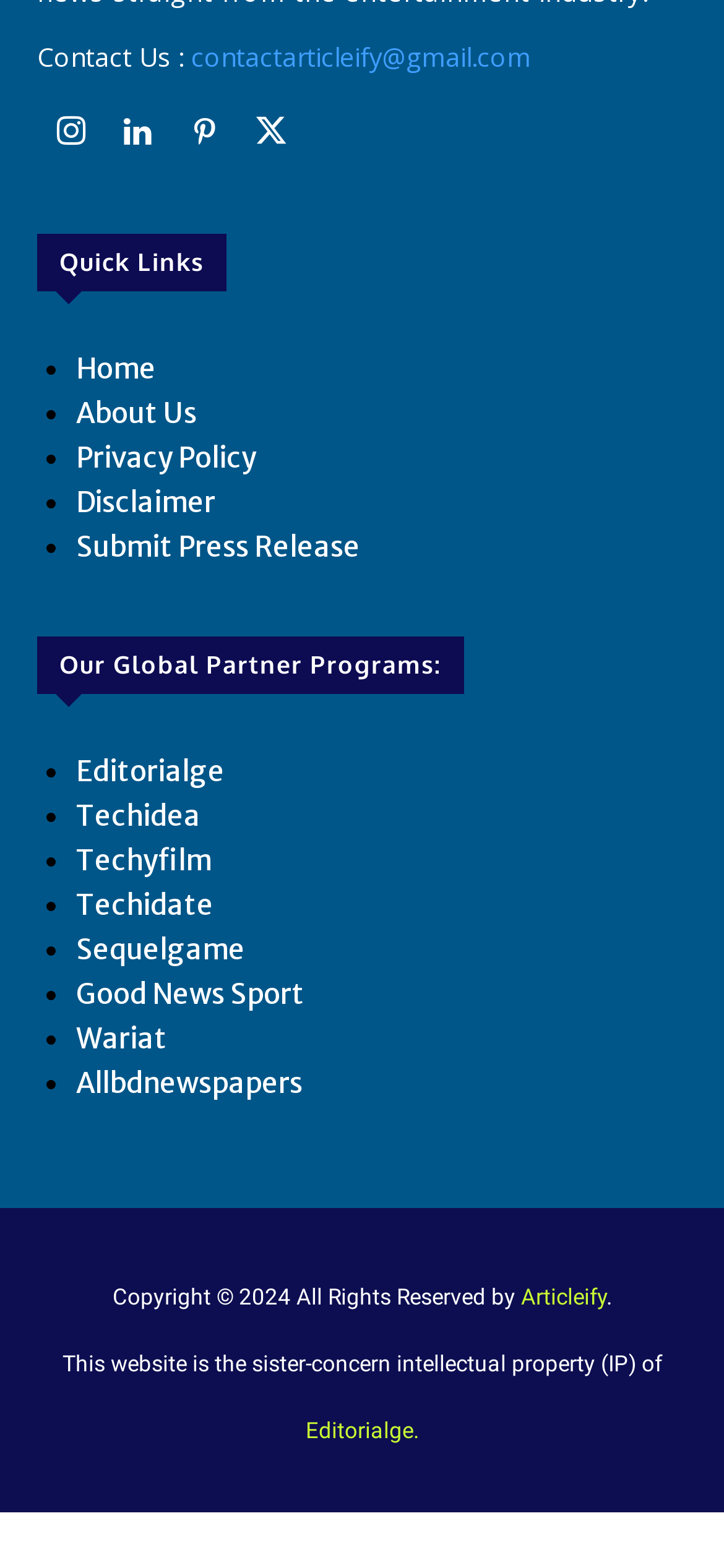Please specify the bounding box coordinates of the clickable region to carry out the following instruction: "Learn about Privacy Policy". The coordinates should be four float numbers between 0 and 1, in the format [left, top, right, bottom].

[0.105, 0.281, 0.354, 0.303]